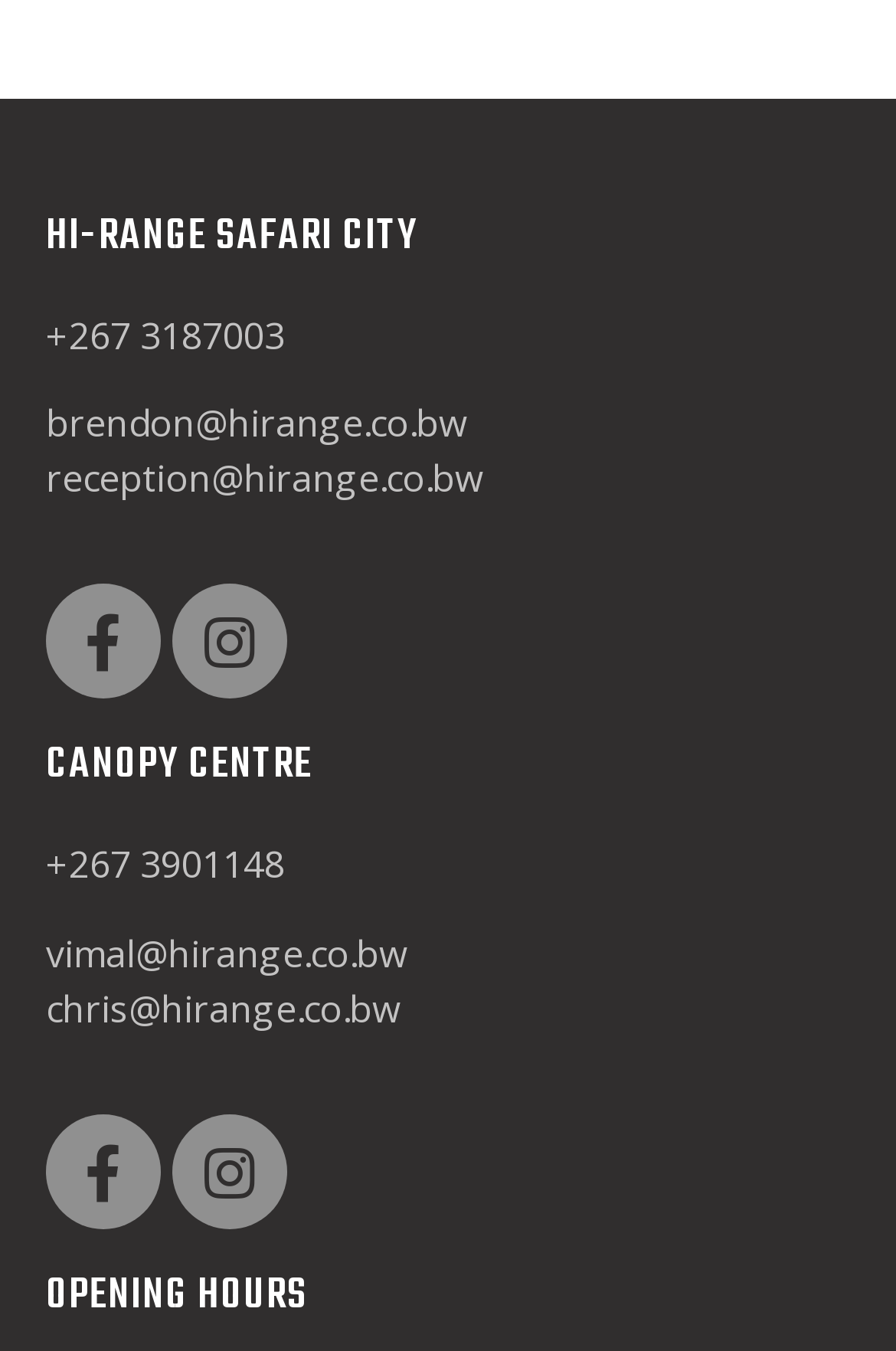Given the following UI element description: "About us", find the bounding box coordinates in the webpage screenshot.

None